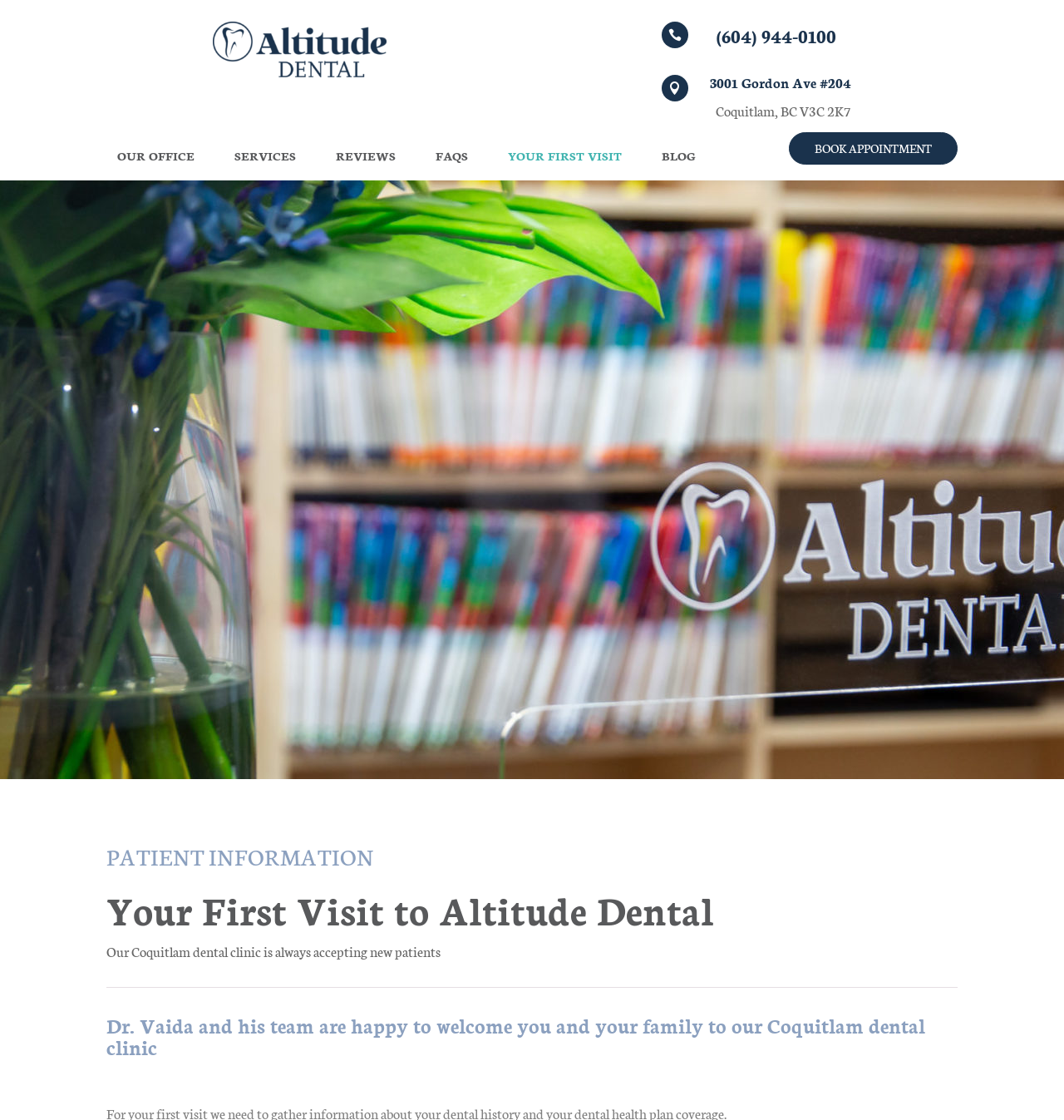Who is the team leader at Altitude Dental?
Refer to the image and provide a one-word or short phrase answer.

Dr. Vaida